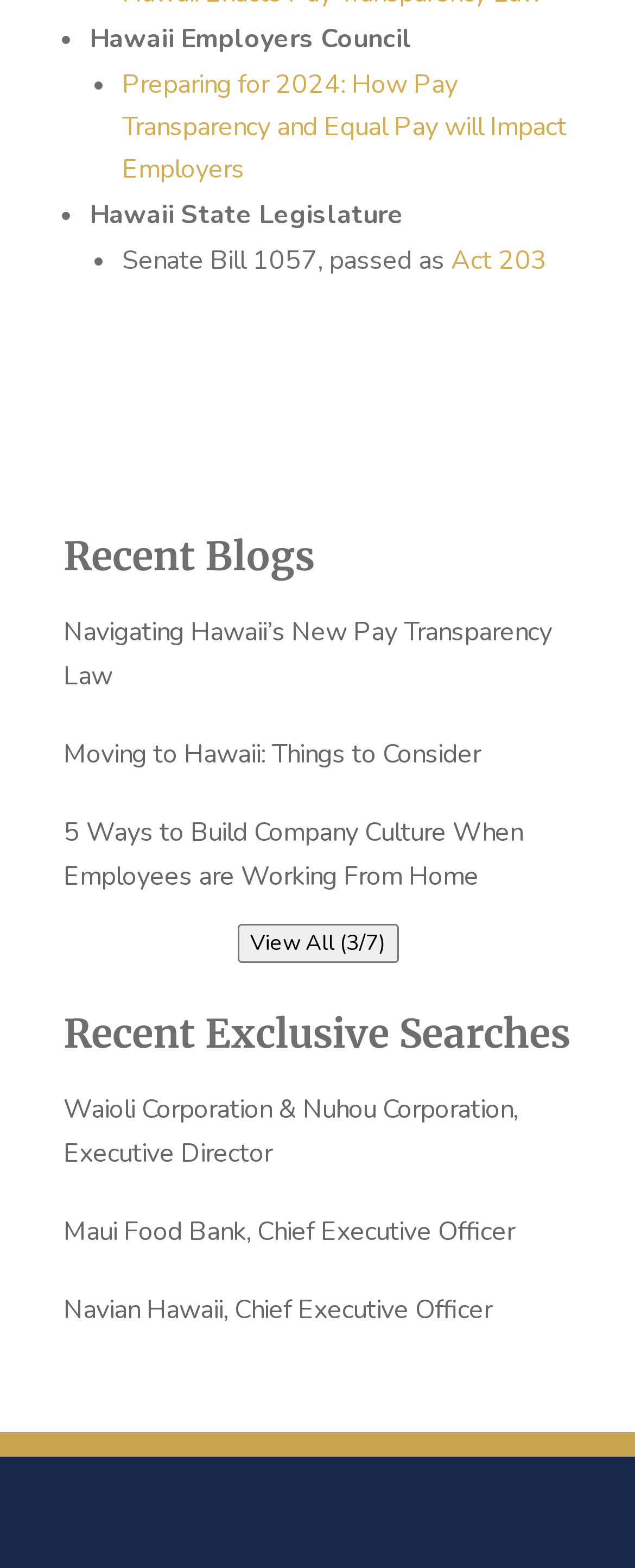Please find and report the bounding box coordinates of the element to click in order to perform the following action: "Learn about Act 203". The coordinates should be expressed as four float numbers between 0 and 1, in the format [left, top, right, bottom].

[0.71, 0.154, 0.862, 0.177]